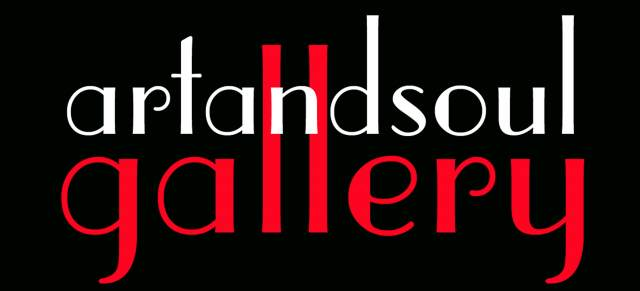Paint a vivid picture with your description of the image.

The image showcases the vibrant and artistic logo of the "art and soul gallery," featuring a creative blend of typography and color. The words "art" and "soul" are prominently displayed in bold, stylish fonts that convey a sense of creativity and passion, with a striking use of red, white, and black. This design not only symbolizes the gallery's dedication to showcasing unique artworks but also reflects its mission to infuse life and creativity into the community, inviting visitors to explore a diverse range of artistic expressions. The overall aesthetic captures the essence of an inviting and expressive art space.